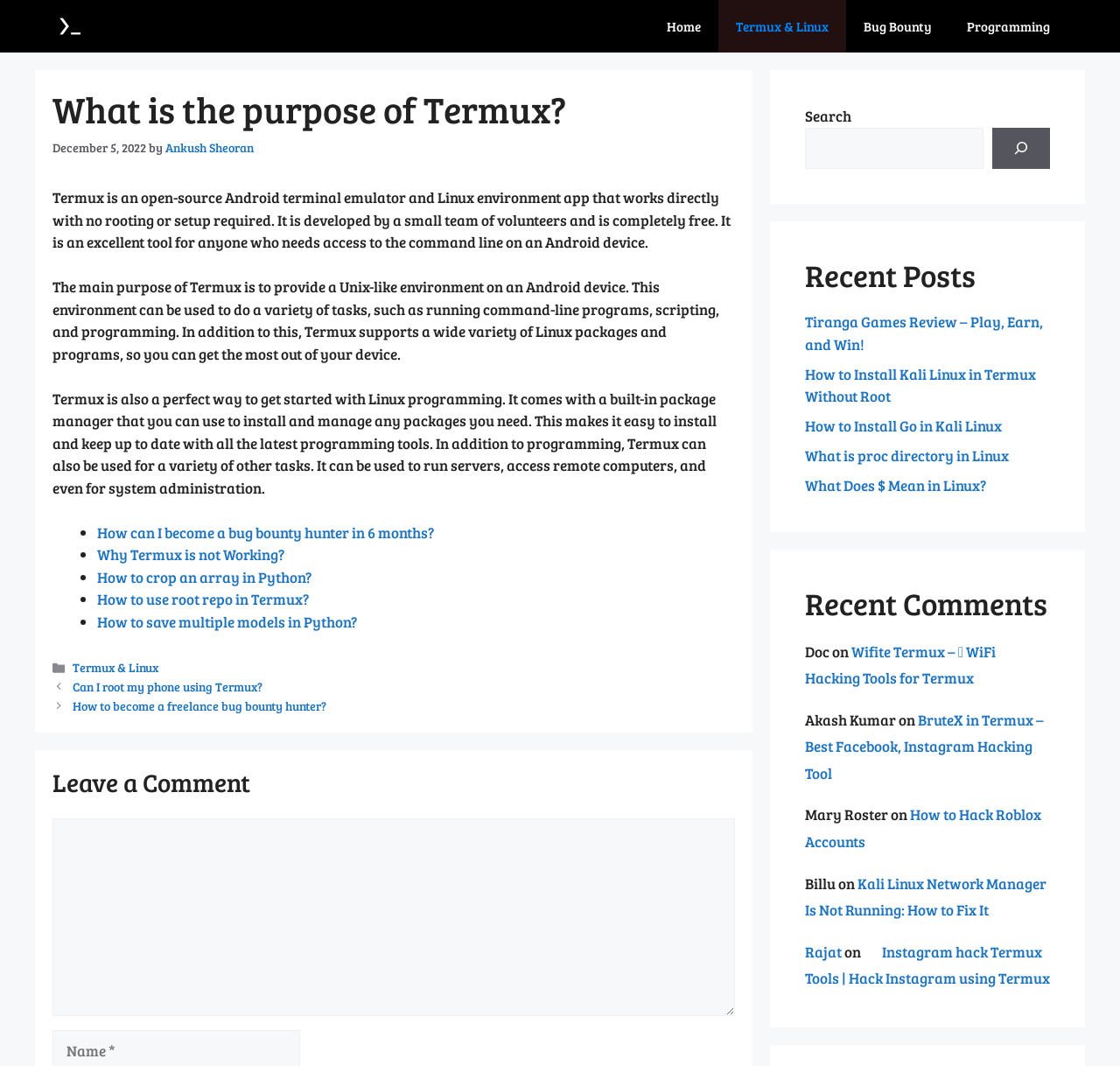Provide an in-depth description of the elements and layout of the webpage.

This webpage is about Termux, an open-source Android terminal emulator and Linux environment app. At the top, there is a navigation bar with links to "Home", "Termux & Linux", "Bug Bounty", and "Programming". Below the navigation bar, there is a header section with the title "What is the purpose of Termux?" and a subtitle indicating the date and author of the article.

The main content of the webpage is divided into several sections. The first section provides an introduction to Termux, explaining its purpose and features. The second section discusses the main purpose of Termux, which is to provide a Unix-like environment on an Android device. The third section highlights the benefits of using Termux for Linux programming.

Below these sections, there is a list of links to related articles, including "How can I become a bug bounty hunter in 6 months?" and "How to crop an array in Python?". 

On the right side of the webpage, there is a search bar and a section titled "Recent Posts" with links to several articles, including "Tiranga Games Review – Play, Earn, and Win!" and "How to Install Kali Linux in Termux Without Root". 

Further down, there is a section titled "Recent Comments" with a list of comments from users, including "Doc", "Akash Kumar", and "Mary Roster", along with links to related articles.

At the bottom of the webpage, there is a footer section with links to categories and posts.